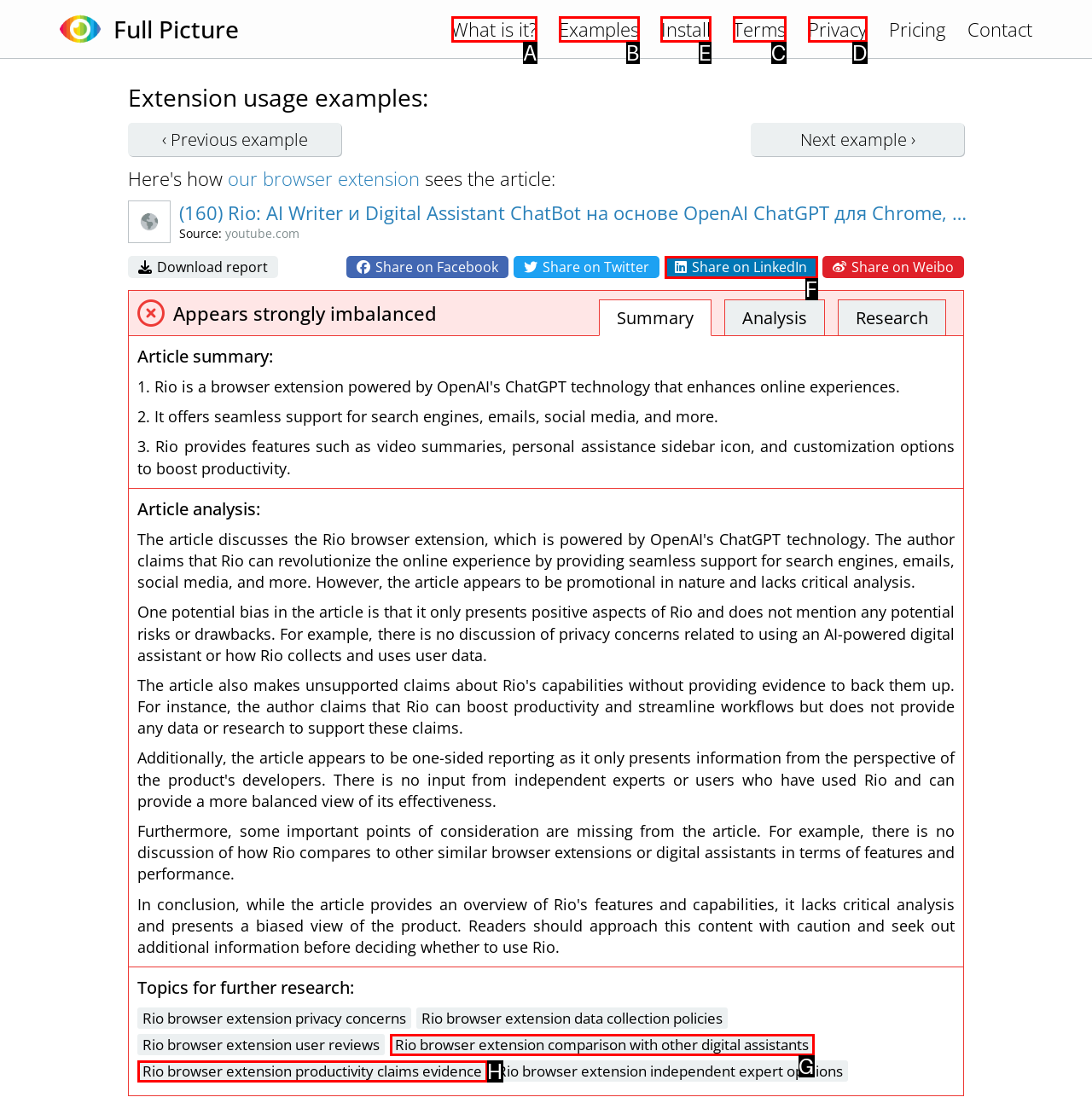Choose the HTML element to click for this instruction: Install the Rio browser extension Answer with the letter of the correct choice from the given options.

E